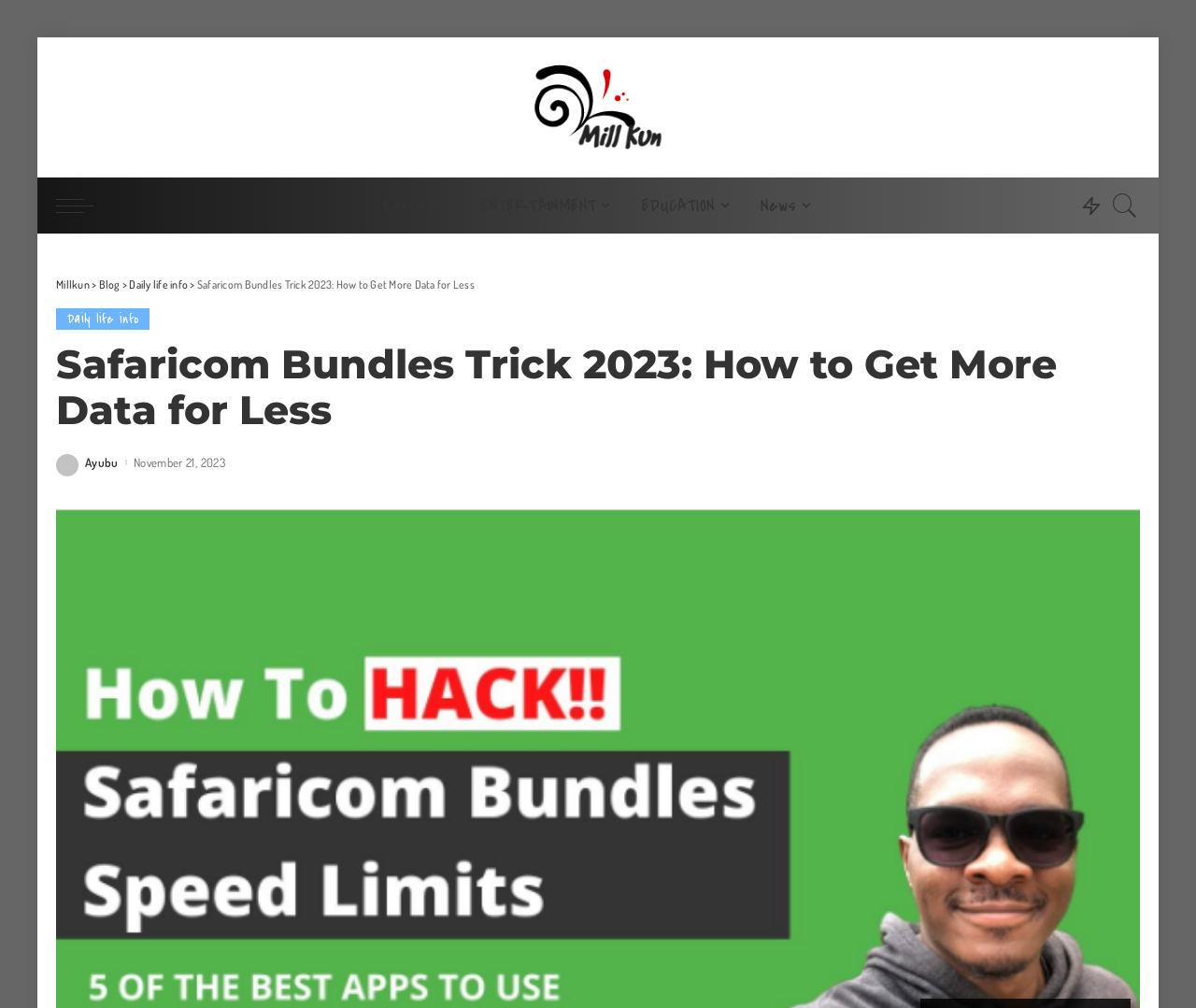Return the bounding box coordinates of the UI element that corresponds to this description: "aria-label="menu trigger"". The coordinates must be given as four float numbers in the range of 0 and 1, [left, top, right, bottom].

[0.047, 0.176, 0.094, 0.232]